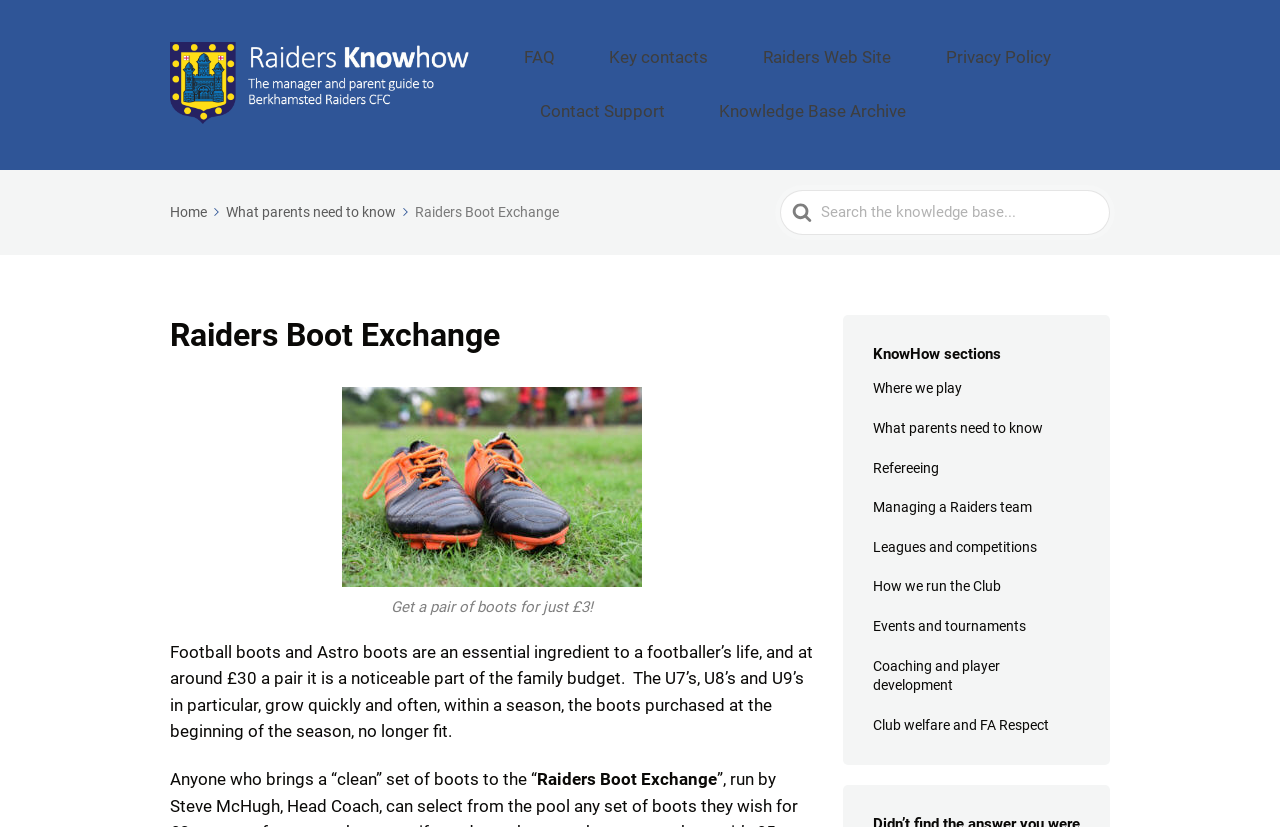What is the name of the website?
Offer a detailed and full explanation in response to the question.

I determined the name of the website by looking at the top-left corner of the webpage, where it says 'Raiders Boot Exchange - Berkhamsted Raiders KnowHow'. This is likely the title of the website.